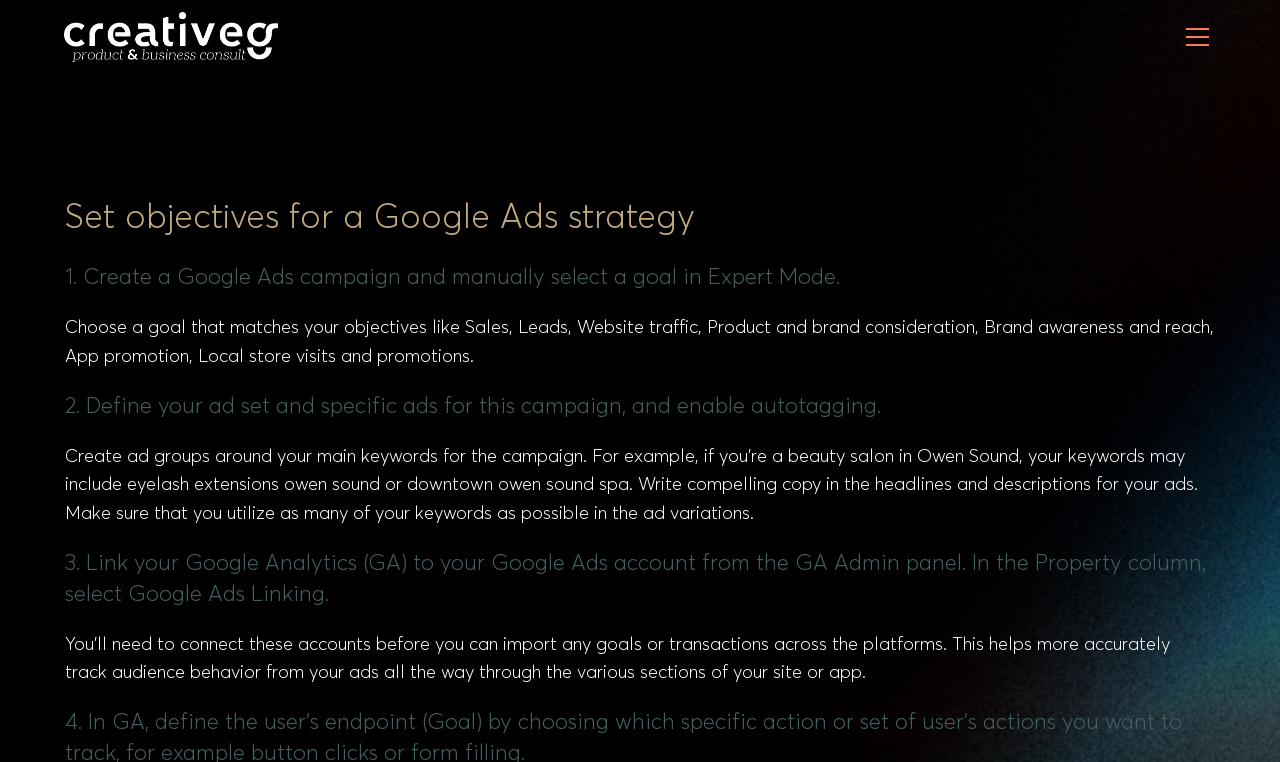What is the first step in setting objectives for a Google Ads strategy?
Provide a detailed and well-explained answer to the question.

According to the webpage, the first step in setting objectives for a Google Ads strategy is to create a Google Ads campaign and manually select a goal in Expert Mode, as stated in the heading '1. Create a Google Ads campaign and manually select a goal in Expert Mode.'